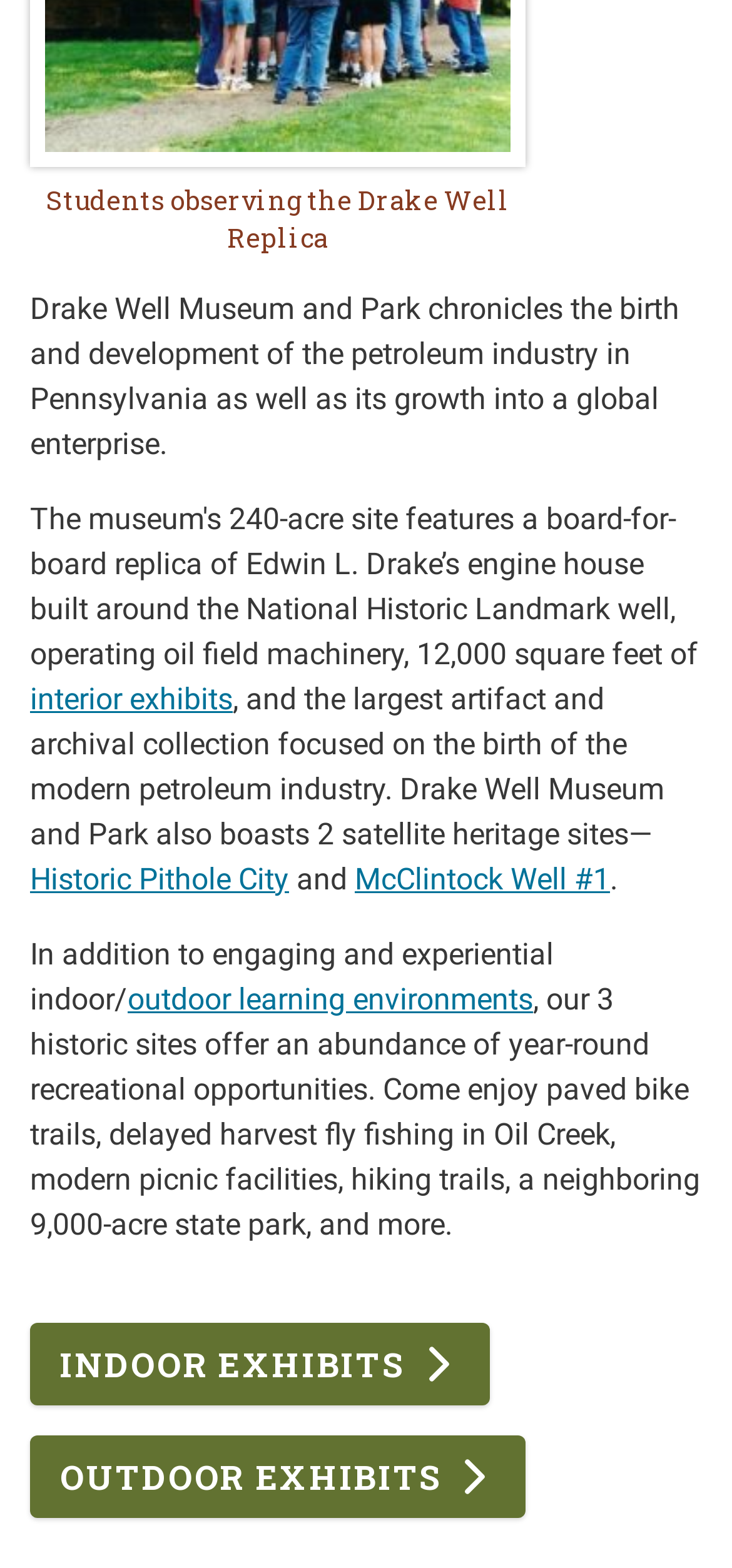Analyze the image and answer the question with as much detail as possible: 
What recreational activities are available at this location?

The text mentions 'paved bike trails, delayed harvest fly fishing in Oil Creek, modern picnic facilities, hiking trails, a neighboring 9,000-acre state park, and more.' as recreational activities available at this location.